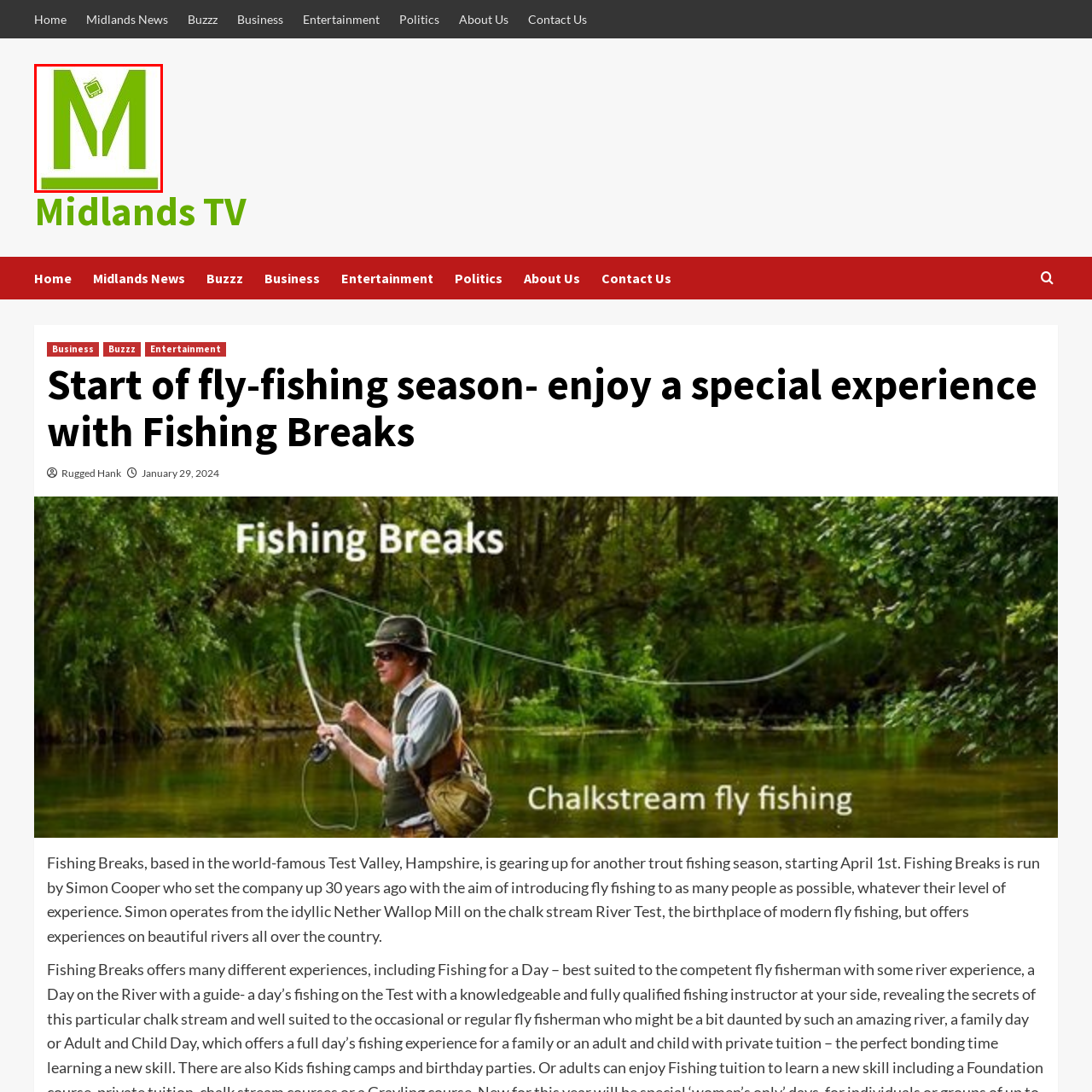Give a detailed account of the scene depicted within the red boundary.

This logo represents Midlands TV, characterized by a bold green letter "M" prominently displayed at the center. Above the "M," there is a playful icon of a small television, suggesting a focus on broadcast media and entertainment. The design is simple yet striking, effectively symbolizing the brand's identity in the regional news and entertainment sector. The use of vibrant green not only captures attention but also conveys a sense of freshness and dynamism, aligning with the essence of Midlands TV's programming and community engagement.